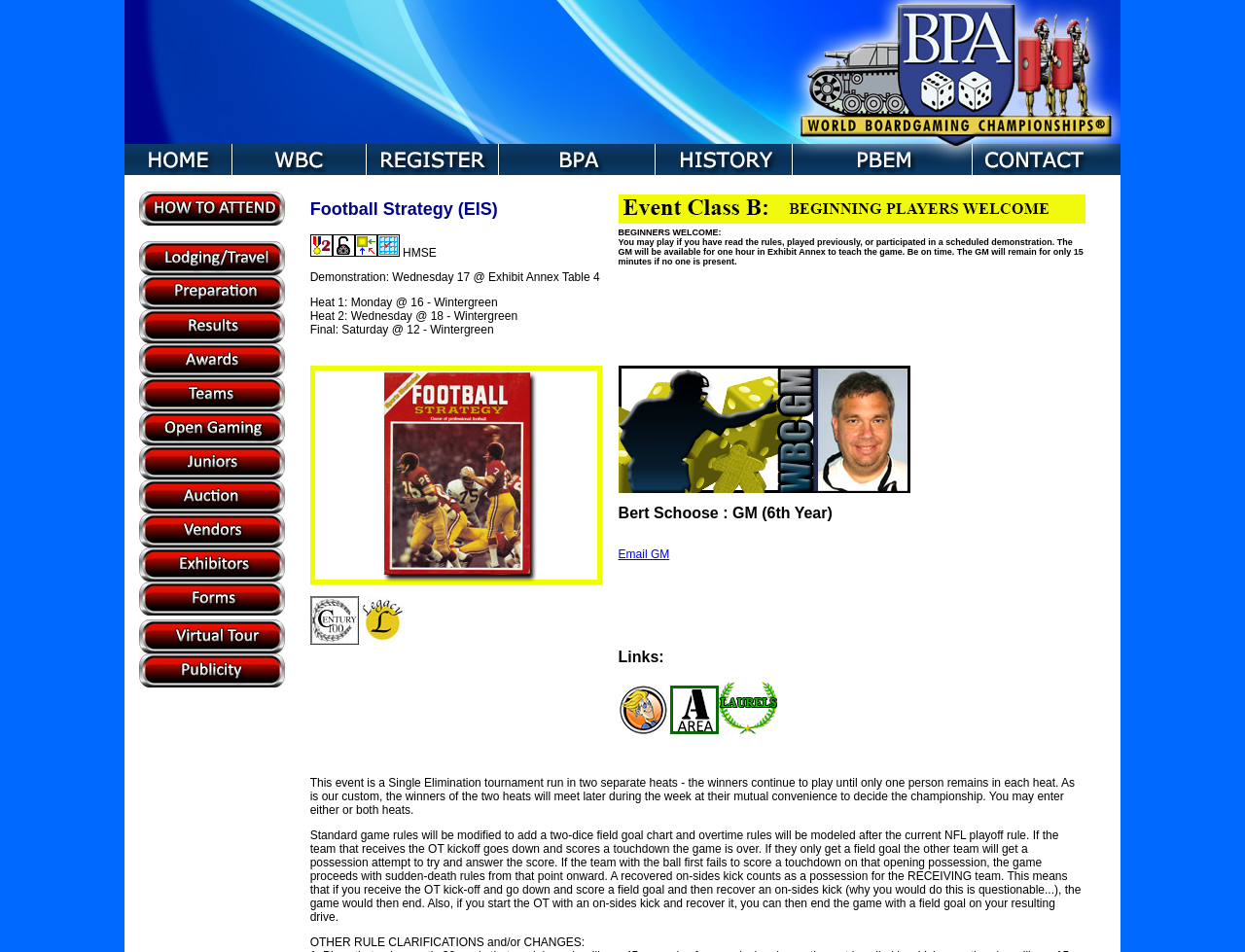Please determine the bounding box of the UI element that matches this description: alt="vendors". The coordinates should be given as (top-left x, top-left y, bottom-right x, bottom-right y), with all values between 0 and 1.

[0.112, 0.597, 0.229, 0.614]